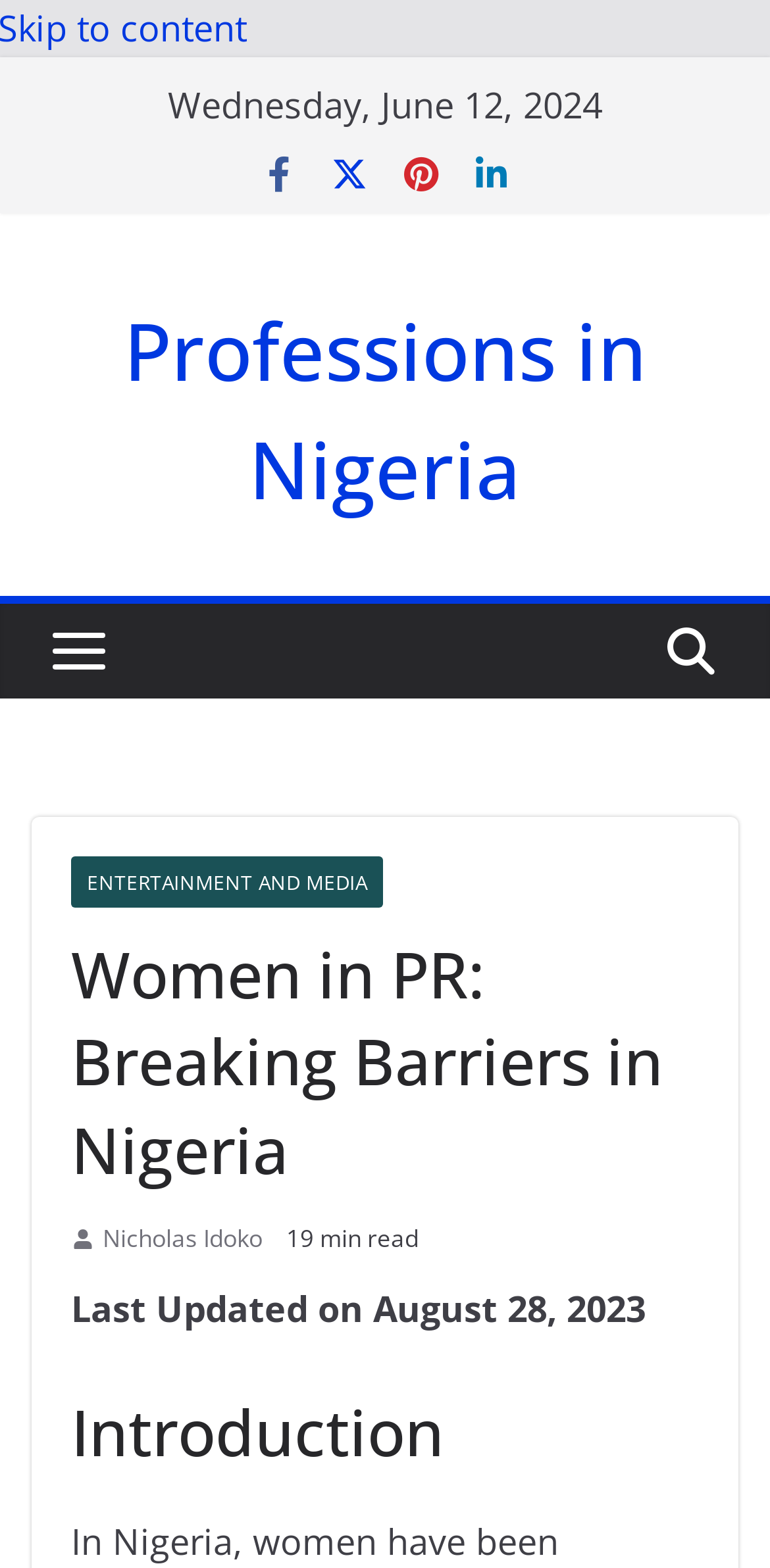Using the format (top-left x, top-left y, bottom-right x, bottom-right y), and given the element description, identify the bounding box coordinates within the screenshot: Entertainment and Media

[0.092, 0.546, 0.497, 0.578]